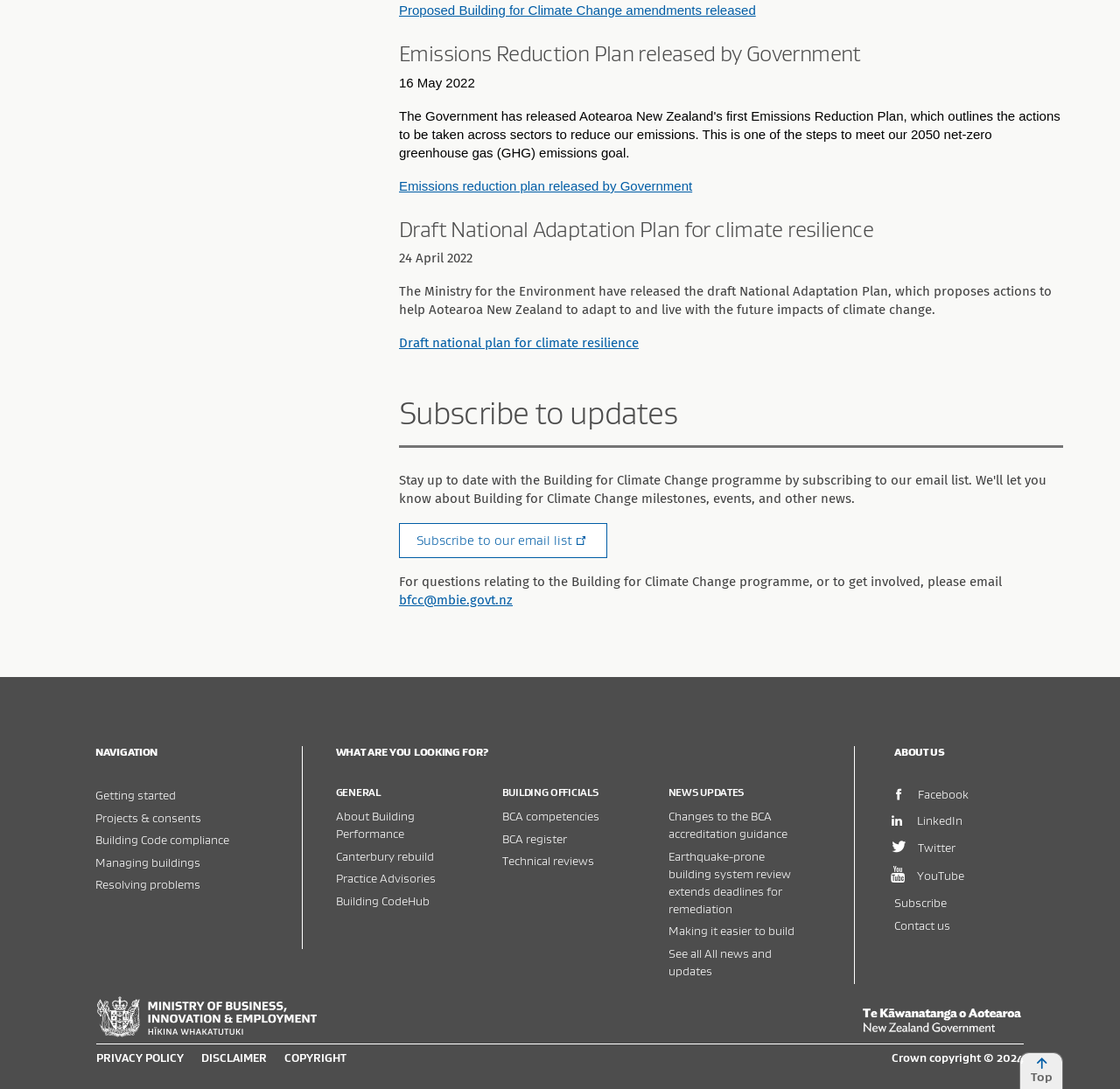Please identify the bounding box coordinates of the element that needs to be clicked to perform the following instruction: "Navigate to the Canterbury rebuild page".

[0.3, 0.778, 0.413, 0.794]